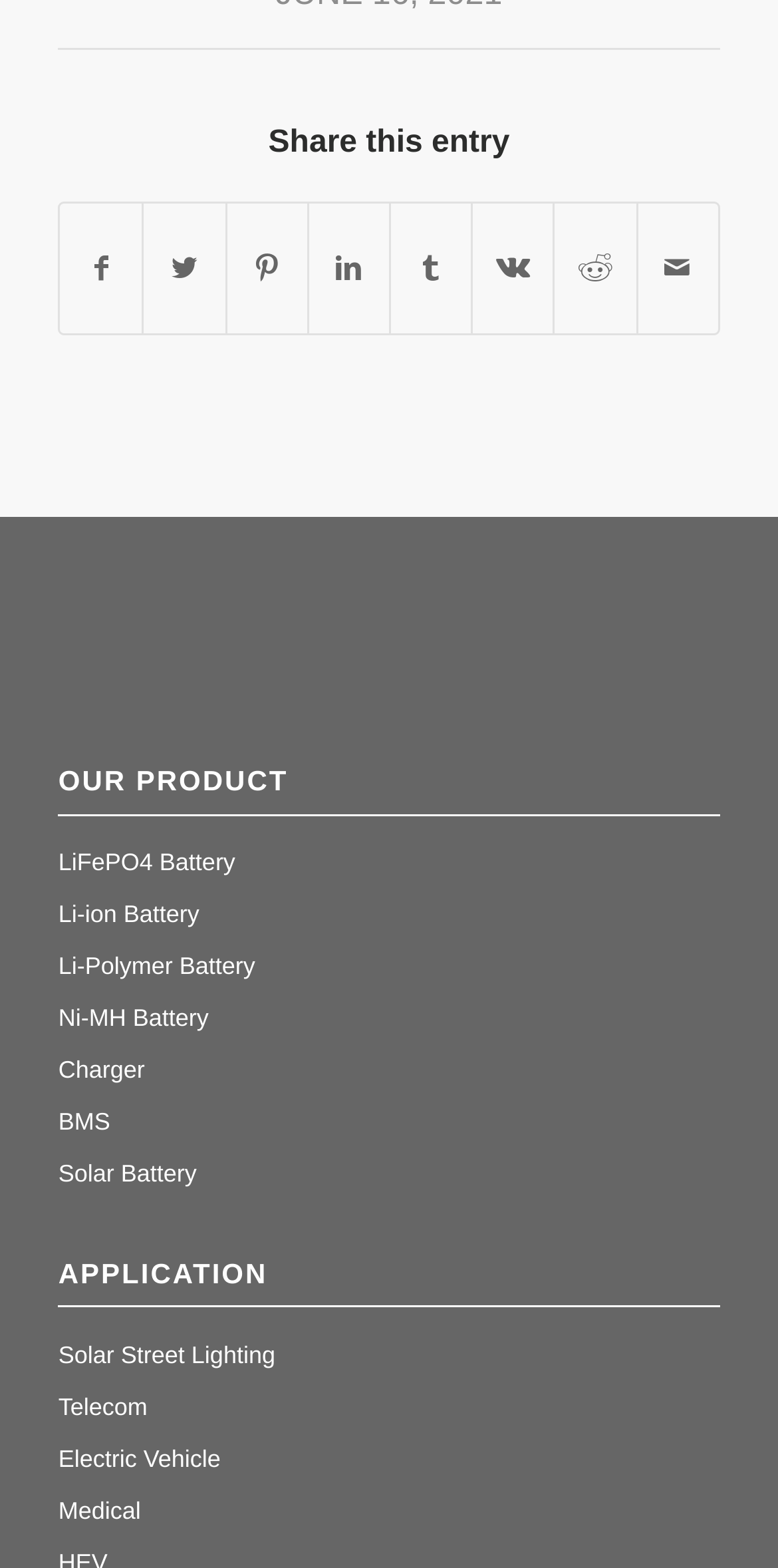Please specify the bounding box coordinates of the clickable region necessary for completing the following instruction: "View LiFePO4 Battery". The coordinates must consist of four float numbers between 0 and 1, i.e., [left, top, right, bottom].

[0.075, 0.541, 0.302, 0.559]